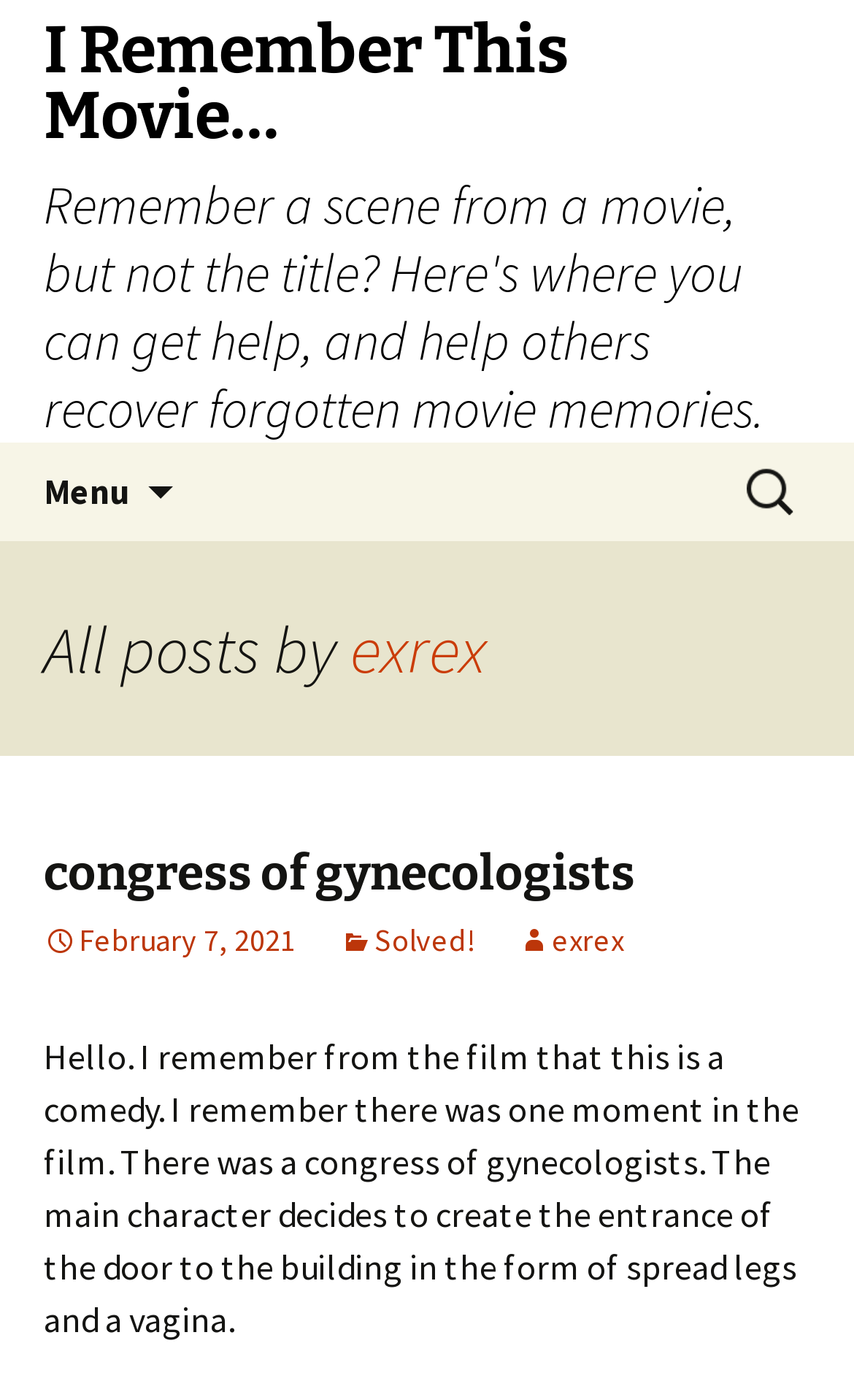Ascertain the bounding box coordinates for the UI element detailed here: "exrex". The coordinates should be provided as [left, top, right, bottom] with each value being a float between 0 and 1.

[0.41, 0.433, 0.569, 0.493]